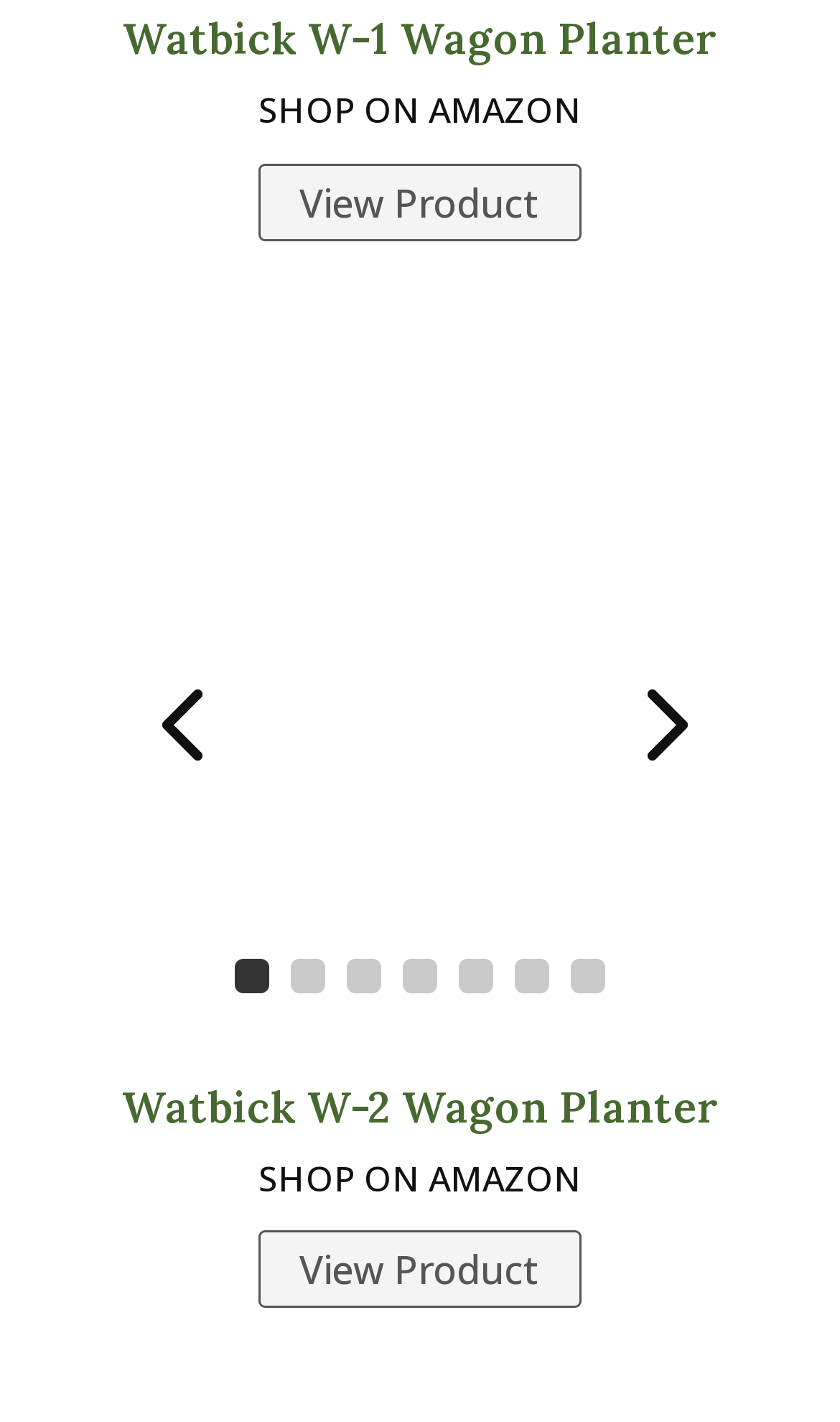Provide a one-word or short-phrase answer to the question:
What type of product is being displayed?

Wagon Planter